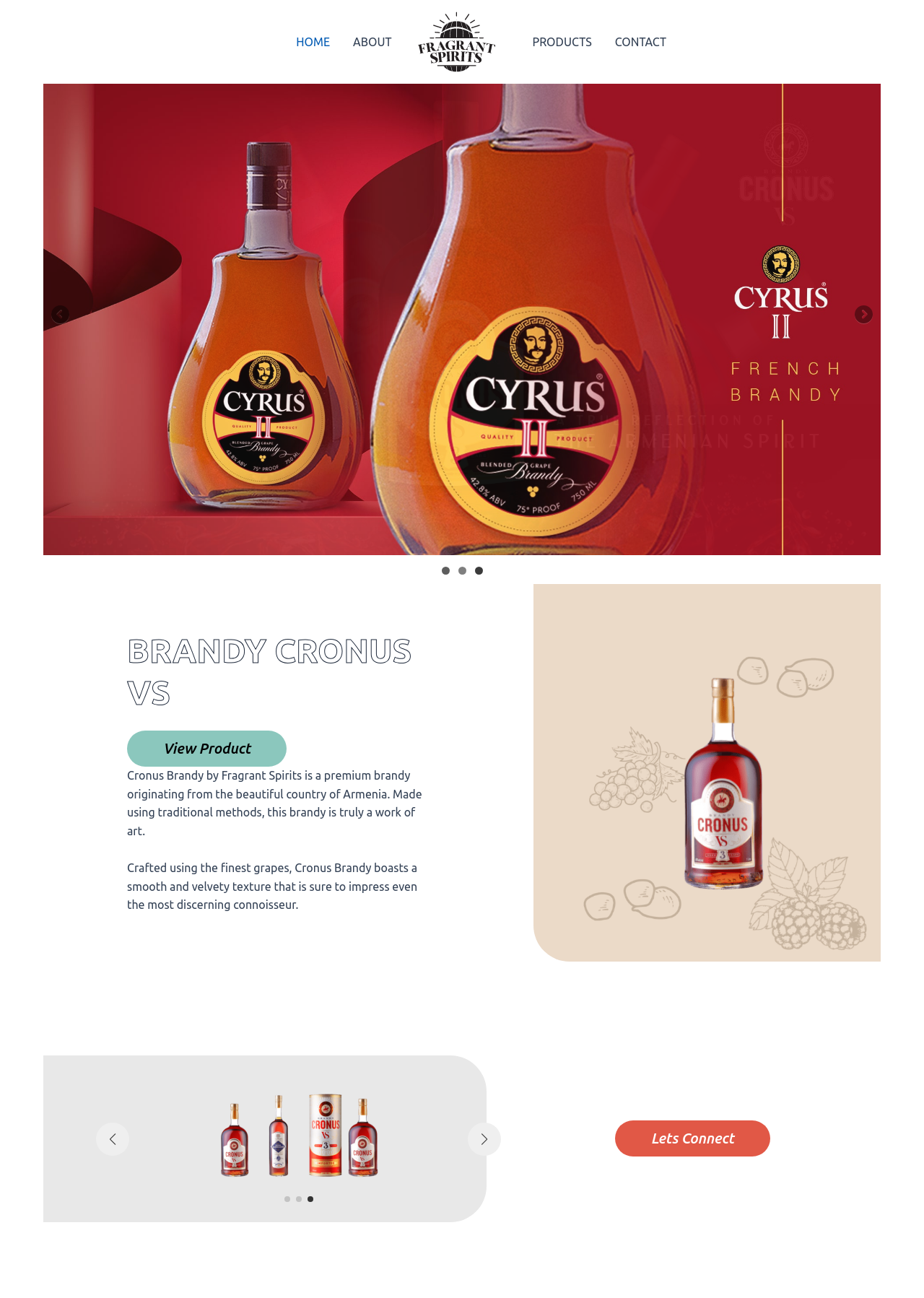What is the purpose of the 'View Product' link?
Craft a detailed and extensive response to the question.

The 'View Product' link is likely to take the user to a page with more details about the Cronus Brandy product, such as its features, pricing, and availability.